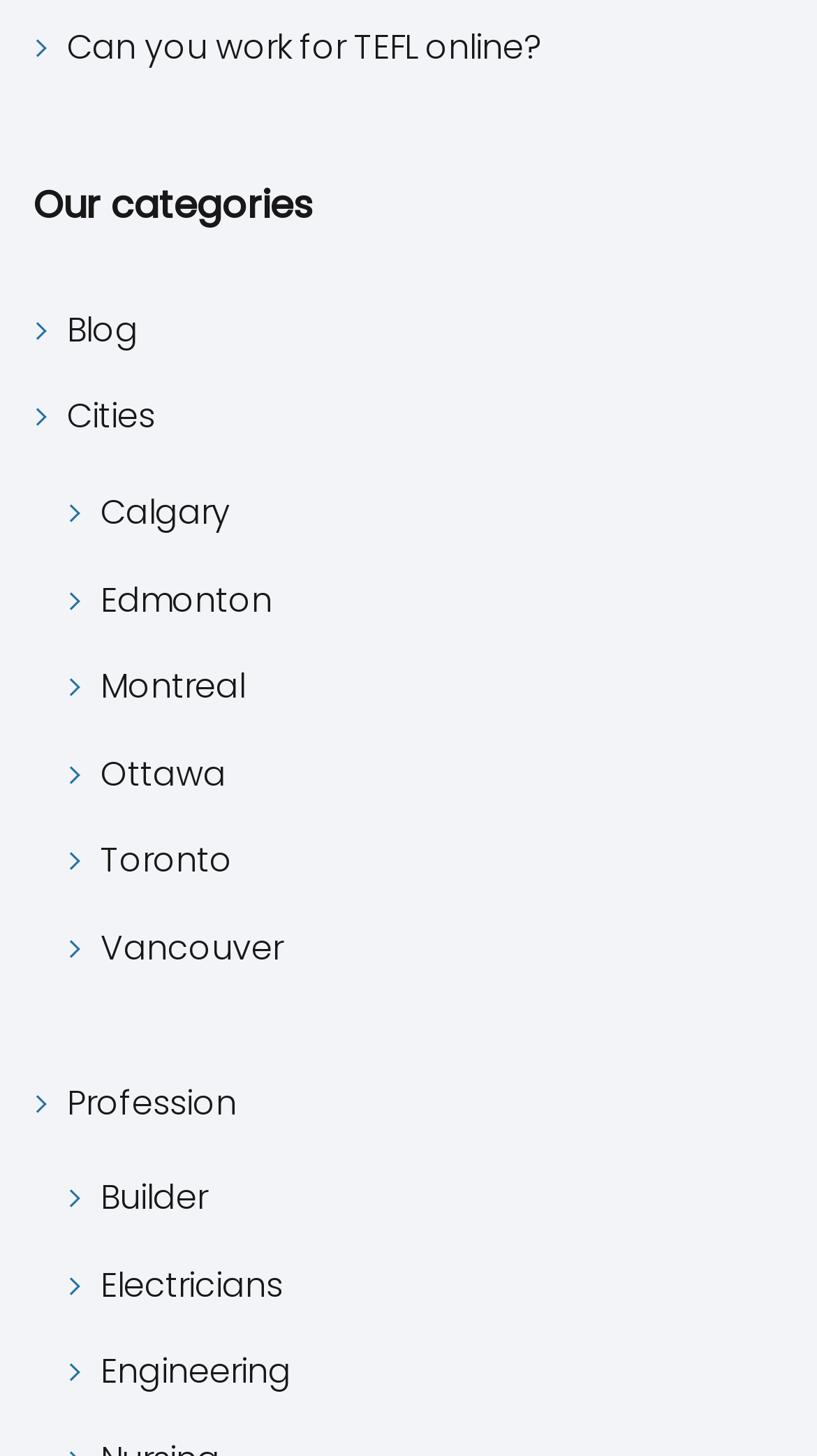What is the first city listed?
Give a one-word or short phrase answer based on the image.

Calgary